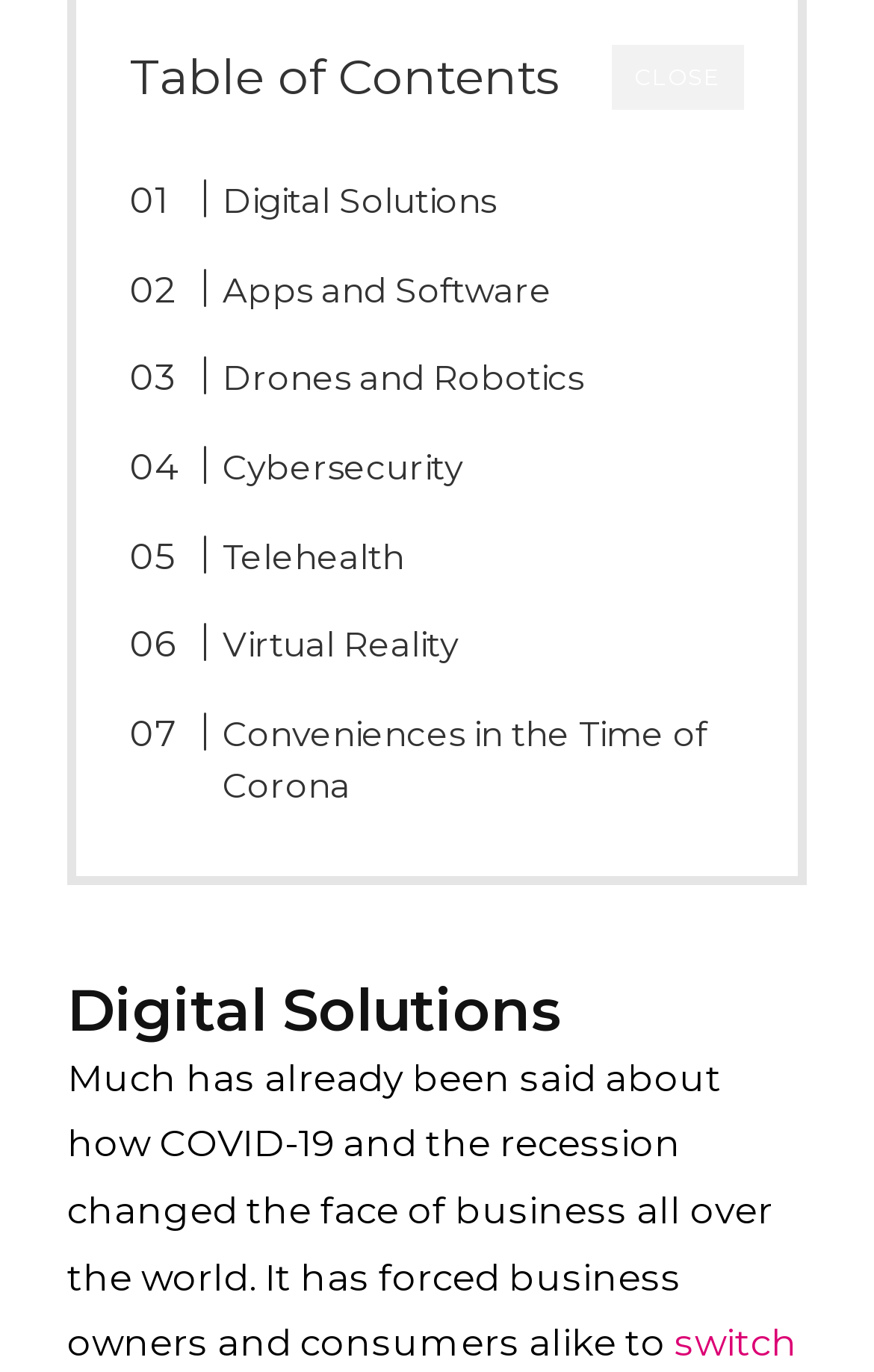Calculate the bounding box coordinates of the UI element given the description: "Cybersecurity".

[0.202, 0.322, 0.529, 0.36]